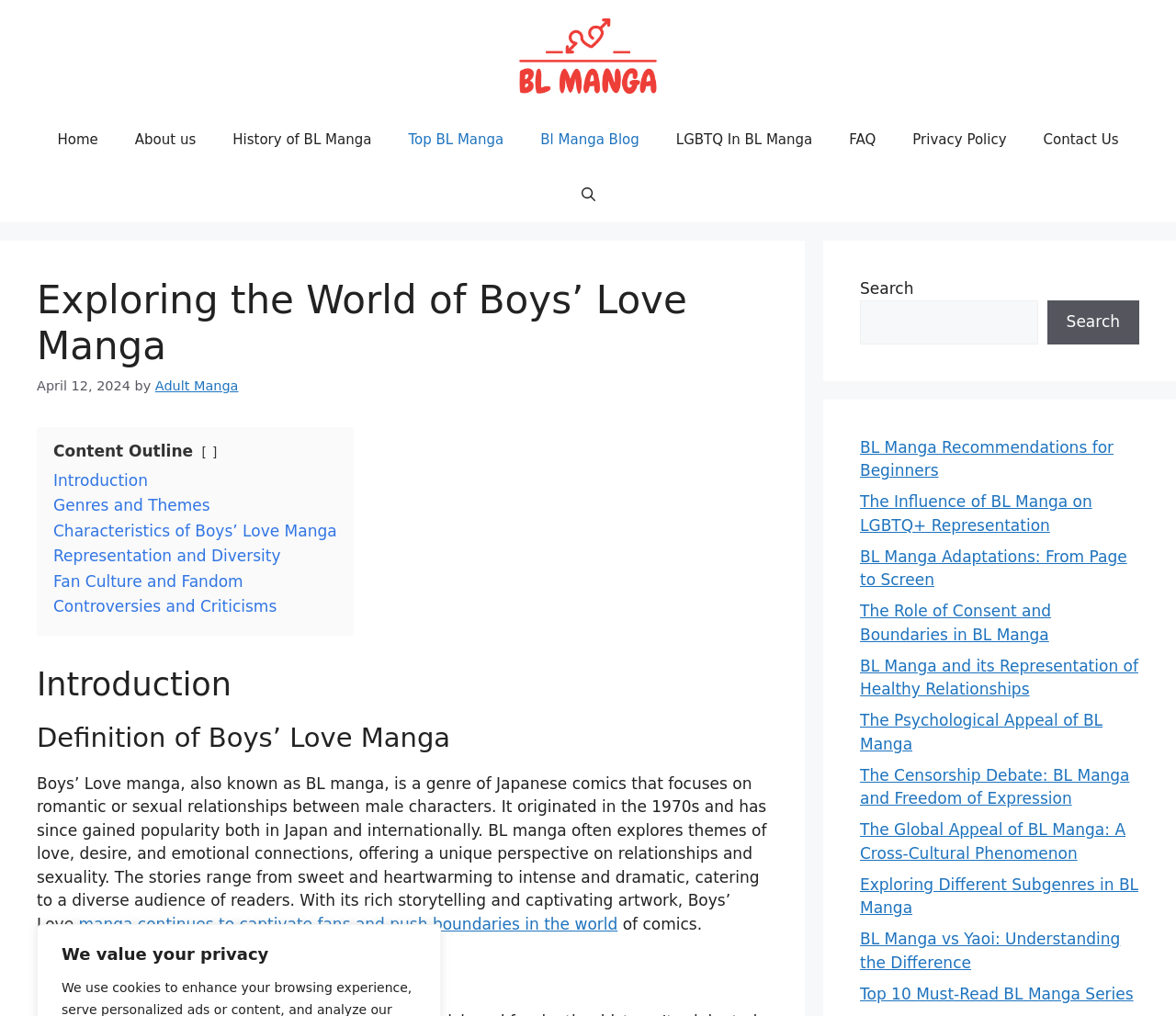Provide the bounding box coordinates of the HTML element described by the text: "Characteristics of Boys’ Love Manga". The coordinates should be in the format [left, top, right, bottom] with values between 0 and 1.

[0.045, 0.513, 0.286, 0.532]